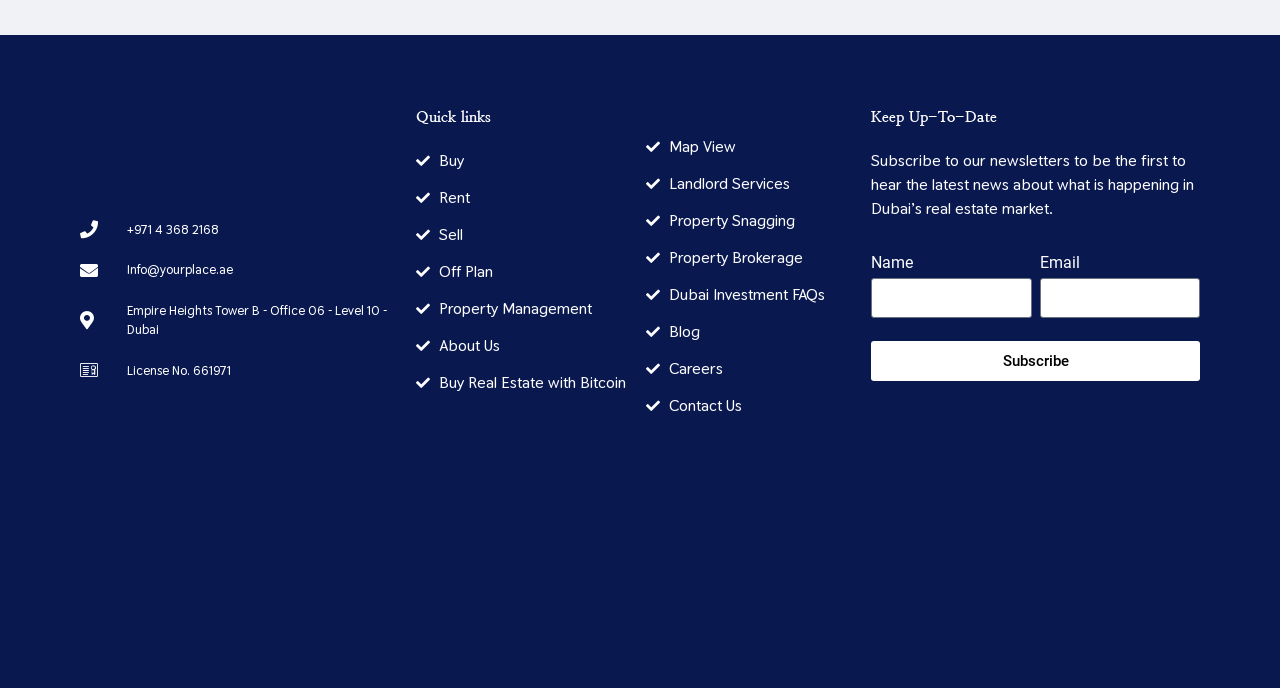Provide a thorough and detailed response to the question by examining the image: 
What is the phone number displayed on the webpage?

The phone number is displayed as a static text element with the OCR text '+971 4 368 2168' and bounding box coordinates [0.099, 0.321, 0.171, 0.345].